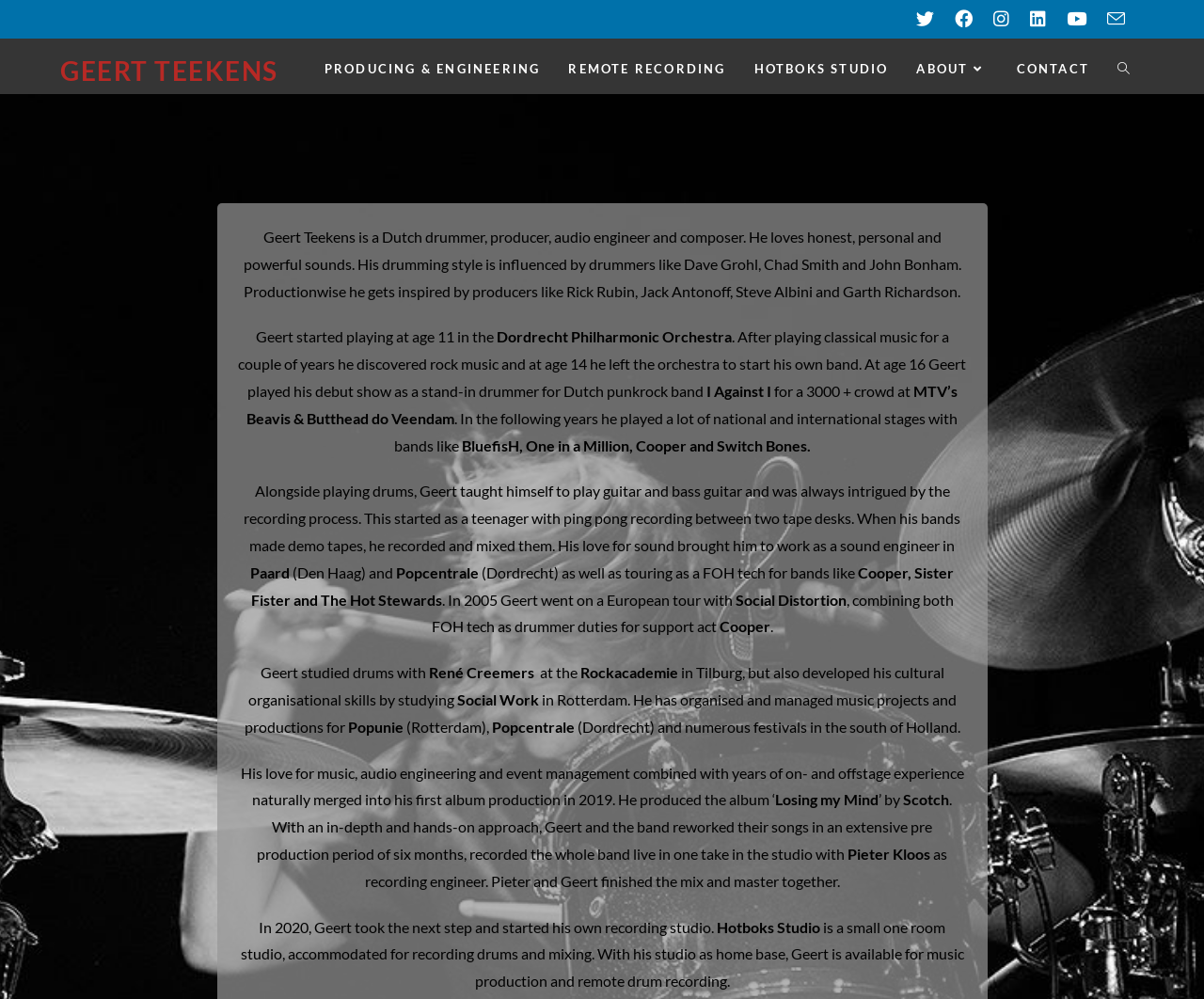Locate the UI element described by Producing & Engineering and provide its bounding box coordinates. Use the format (top-left x, top-left y, bottom-right x, bottom-right y) with all values as floating point numbers between 0 and 1.

[0.258, 0.047, 0.46, 0.091]